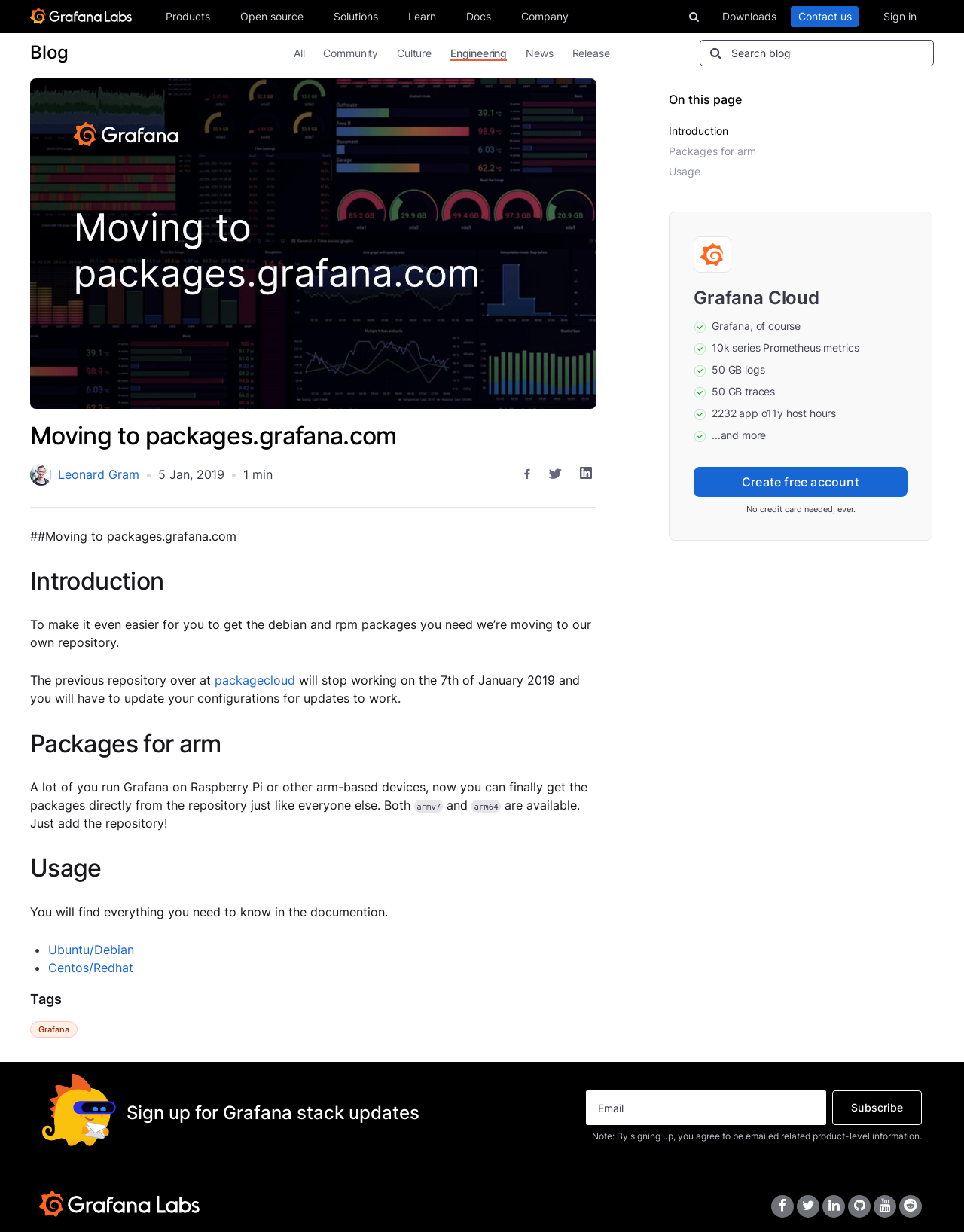Pinpoint the bounding box coordinates of the clickable element needed to complete the instruction: "Search for a product". The coordinates should be provided as four float numbers between 0 and 1: [left, top, right, bottom].

None